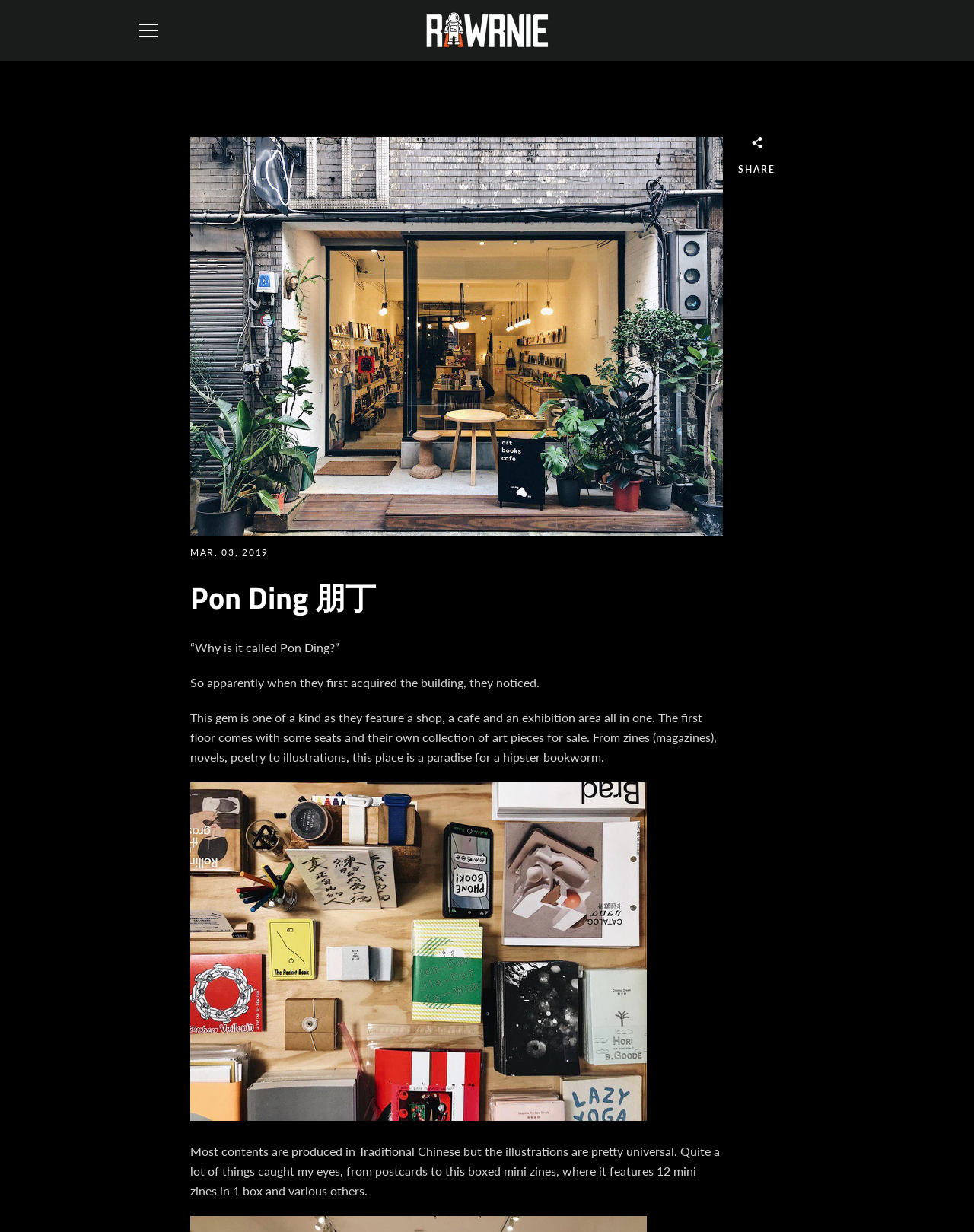Present a detailed account of what is displayed on the webpage.

The webpage is about Pon Ding, a unique art space in Taipei that features a shop, cafe, and exhibition area all in one. At the top left corner, there is a "Skip to content" link. Next to it, on the top right corner, there is a "MENU" button and a "RAWRNIE" link with an accompanying image. On the top right edge, there is a "VIEW CART" link with an image and a time indicator showing "MAR. 03, 2019".

Below the top navigation bar, there is a header section with the title "Pon Ding 朋丁" and a brief introduction that starts with "“Why is it called Pon Ding?”". The introduction is followed by a few paragraphs of text that describe the art space, its features, and the types of products available, including zines, novels, poetry, and illustrations.

There is an image of the Pon Ding Taipei Art Space below the text, taking up a significant portion of the page. Further down, there is more text that continues to describe the contents of the art space, including postcards and mini zines. At the bottom right corner, there is a "SHARE" button that allows users to share the content on social media.